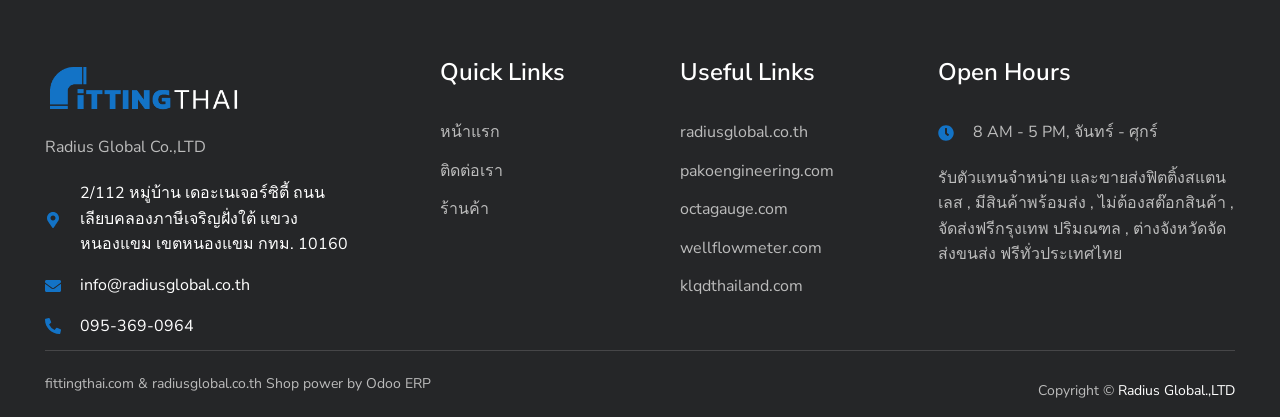Please find the bounding box coordinates for the clickable element needed to perform this instruction: "Click on the 'หน้าแรก' link".

[0.344, 0.288, 0.523, 0.349]